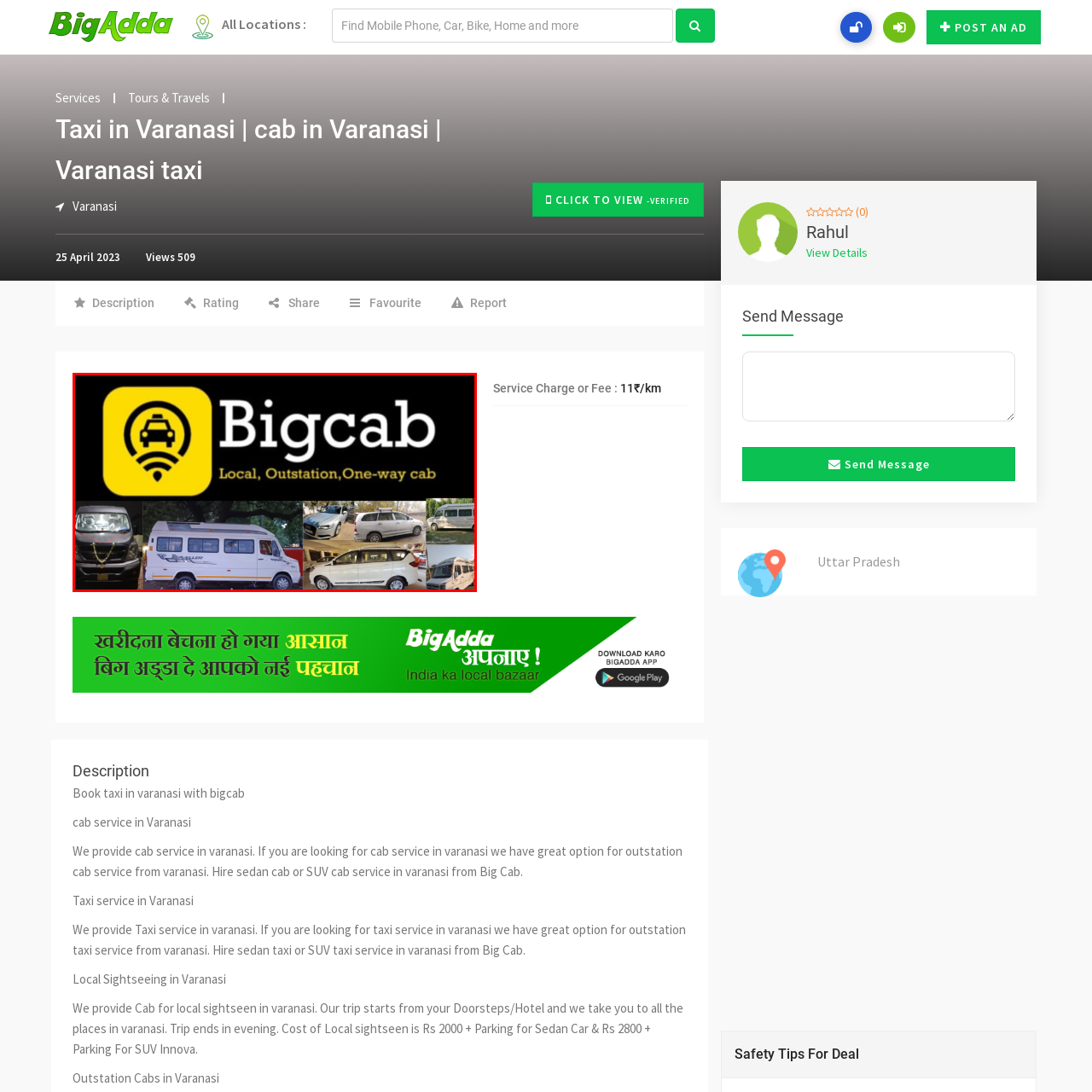What type of vehicles are available through Bigcab?
Examine the portion of the image surrounded by the red bounding box and deliver a detailed answer to the question.

The image surrounding the Bigcab logo showcases various vehicles available through the service, including sedans, SUVs, and a larger vehicle potentially for group travel, illustrating the diverse range of transportation options offered by Bigcab for different travel needs.